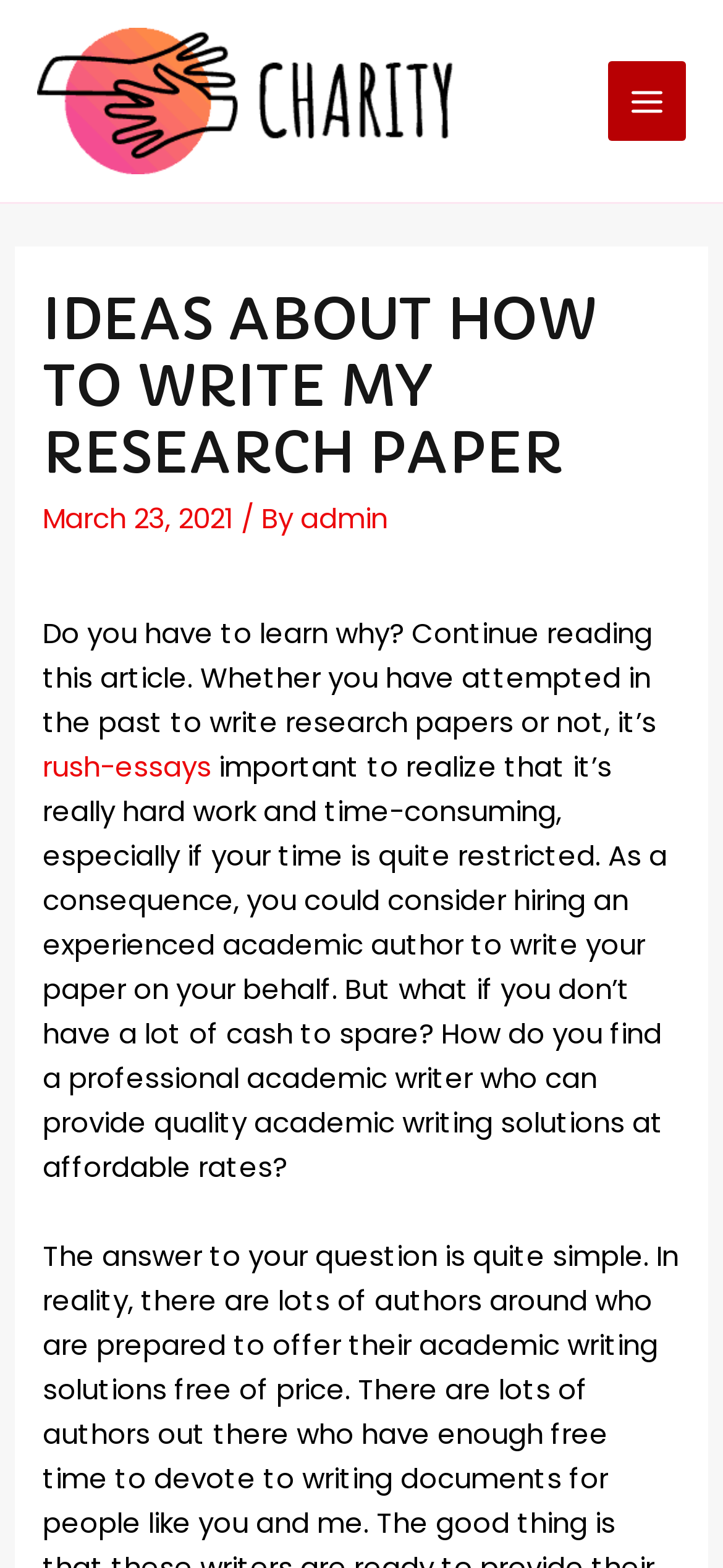What is the name of the website?
Please provide a single word or phrase in response based on the screenshot.

HPWS